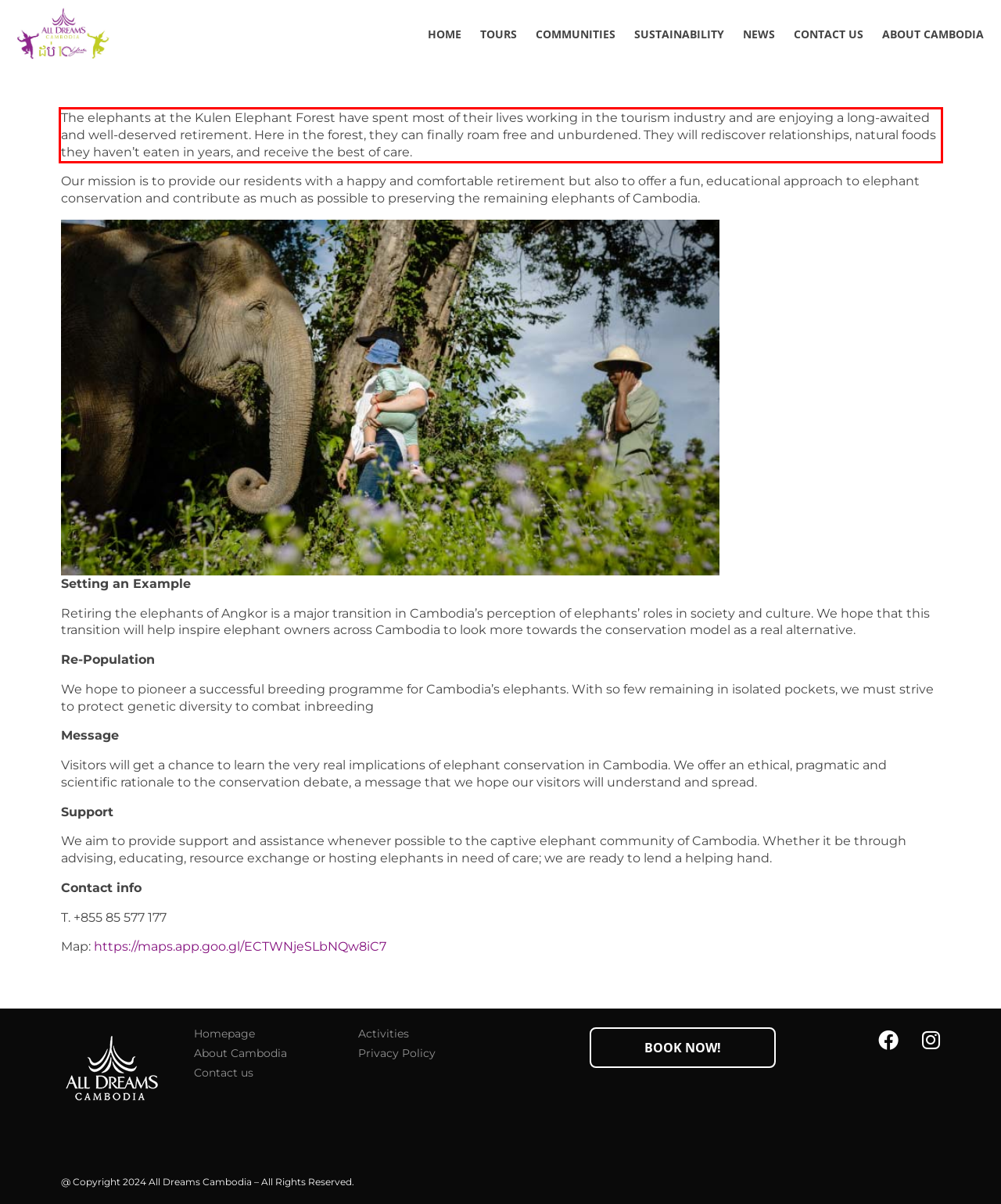Examine the screenshot of the webpage, locate the red bounding box, and generate the text contained within it.

The elephants at the Kulen Elephant Forest have spent most of their lives working in the tourism industry and are enjoying a long-awaited and well-deserved retirement. Here in the forest, they can finally roam free and unburdened. They will rediscover relationships, natural foods they haven’t eaten in years, and receive the best of care.